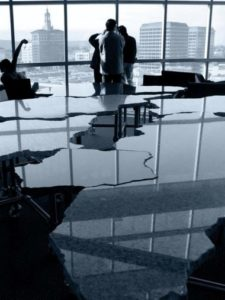What is the significance of the contrast between light and shadows?
Based on the image, please offer an in-depth response to the question.

The stark contrast between the deep shadows on the table and the illuminated background emphasizes the importance of leadership and ethical decision-making in a corporate environment, highlighting the challenges and complexities of fostering an ethical culture within organizations.